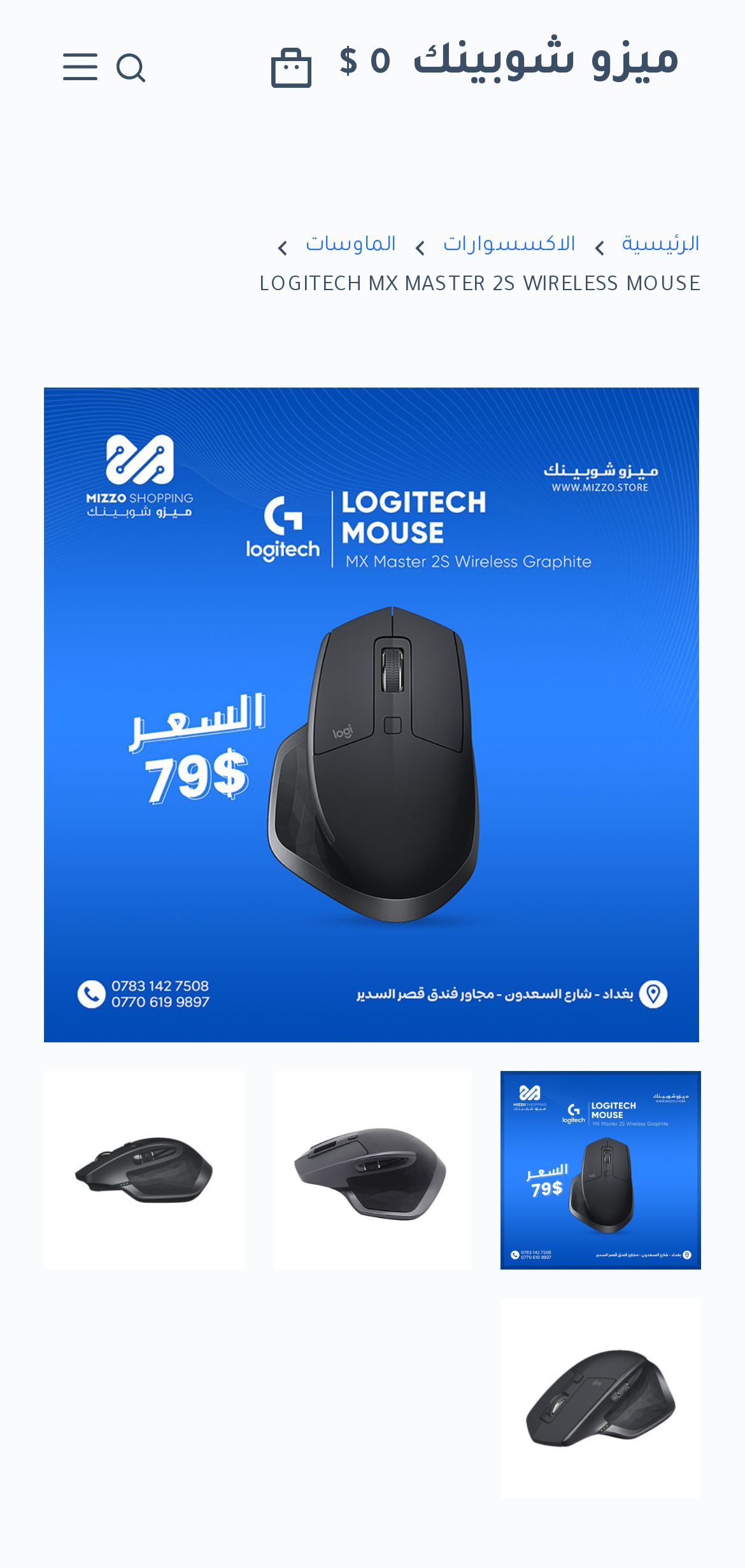Select the bounding box coordinates of the element I need to click to carry out the following instruction: "Go to electronic music page".

None